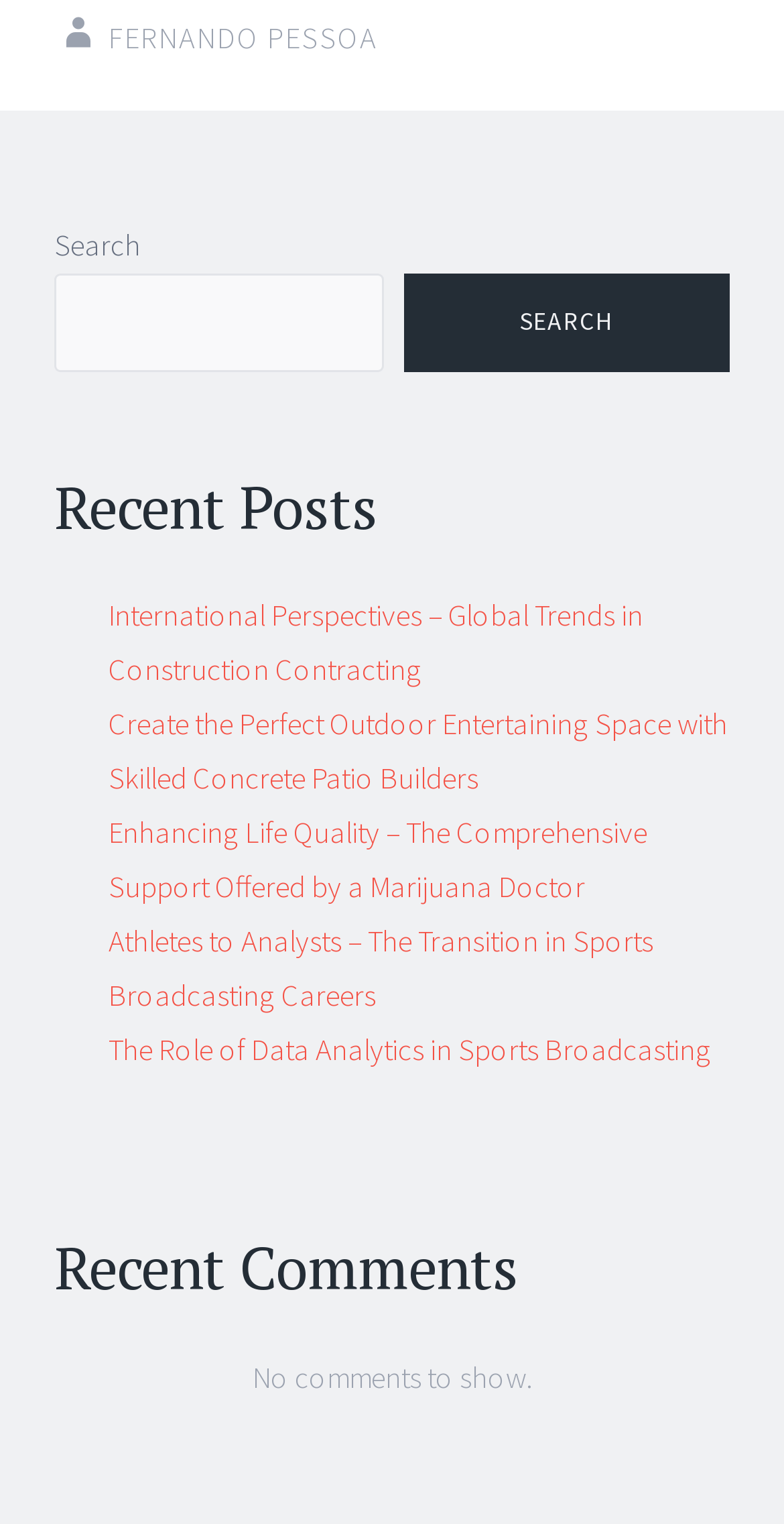Using the description "Search", locate and provide the bounding box of the UI element.

[0.514, 0.179, 0.931, 0.245]